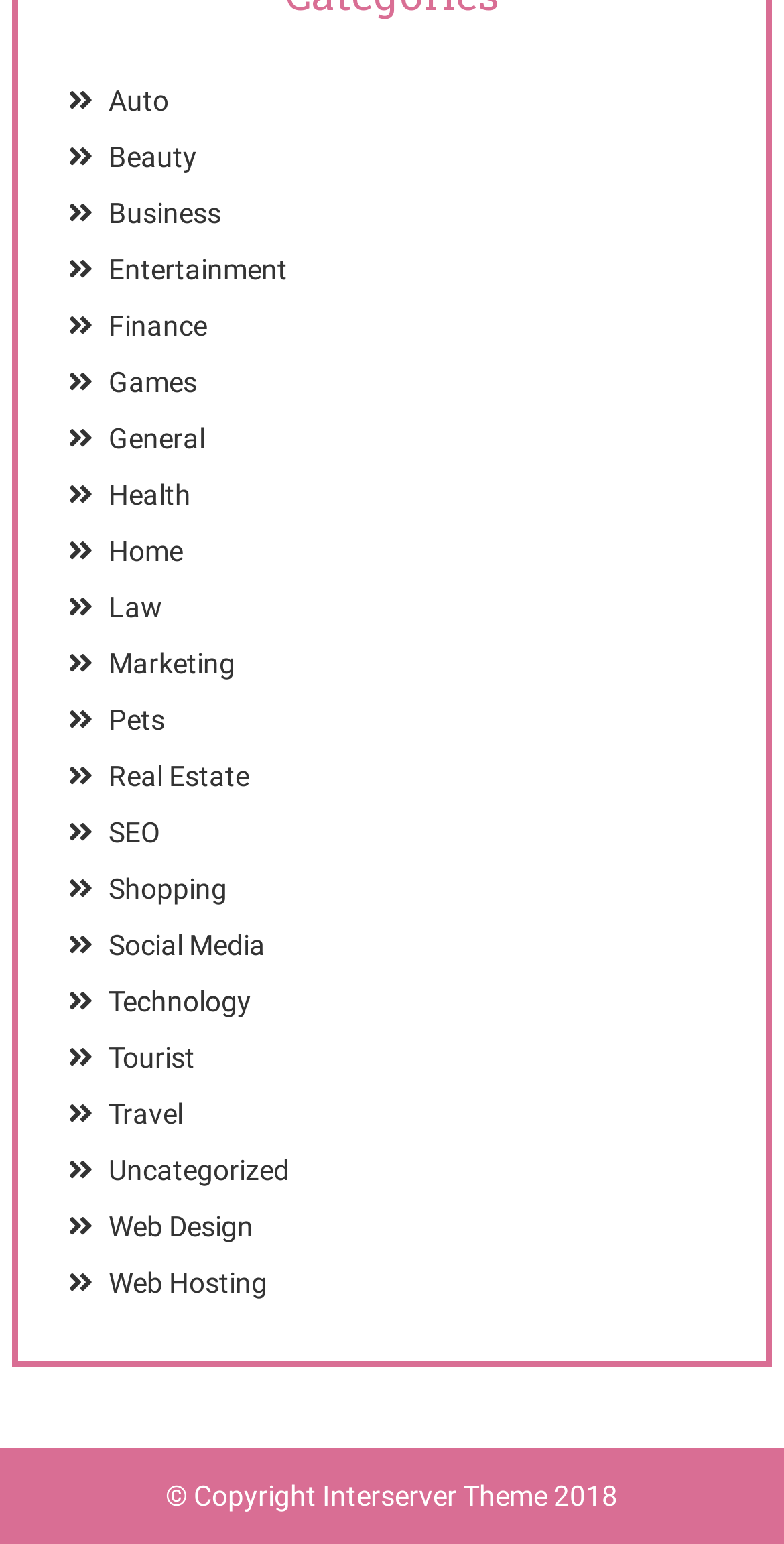Identify the bounding box for the UI element that is described as follows: "Home".

[0.138, 0.347, 0.233, 0.368]